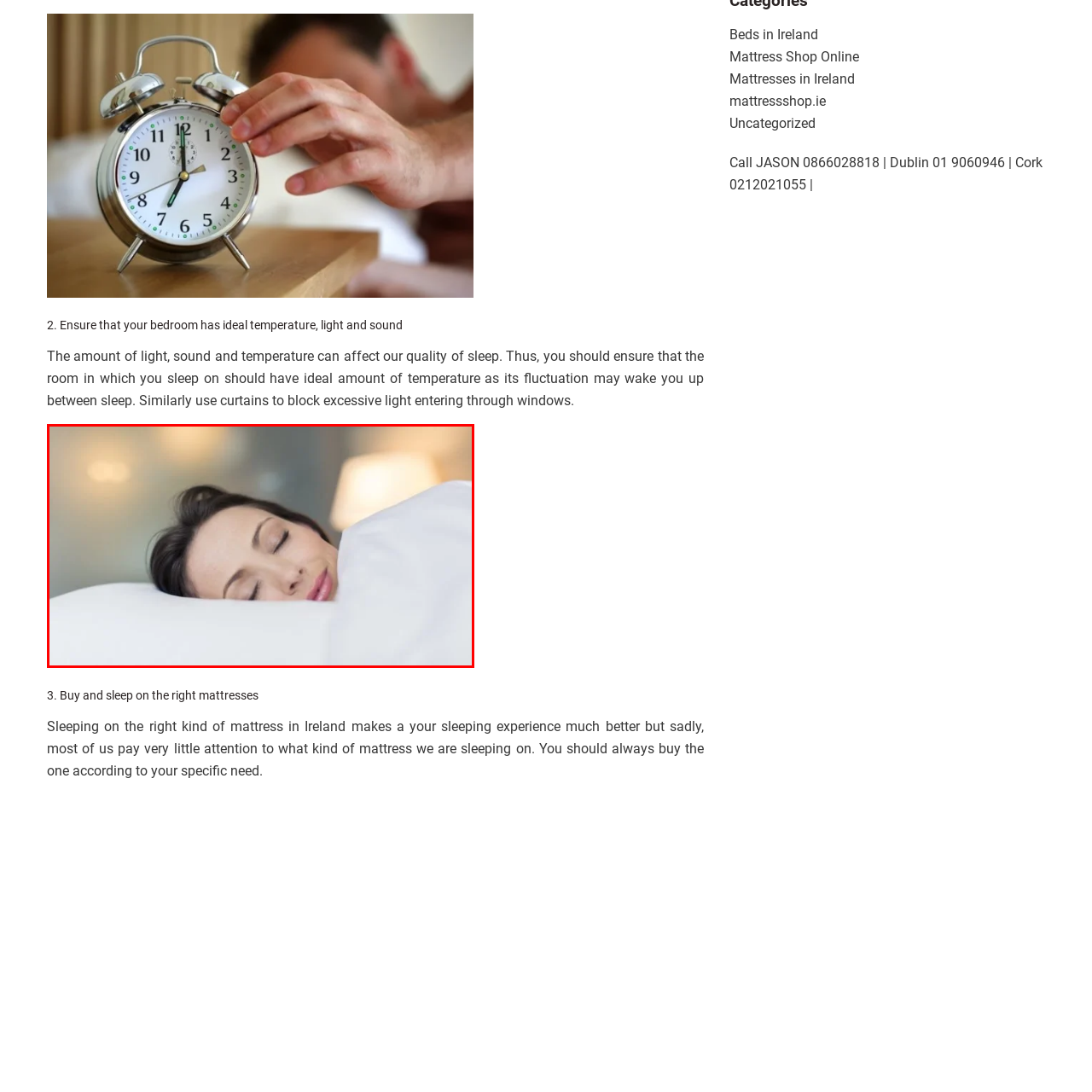Look at the image within the red outlined box, What type of lighting is present in the background? Provide a one-word or brief phrase answer.

Soft lighting